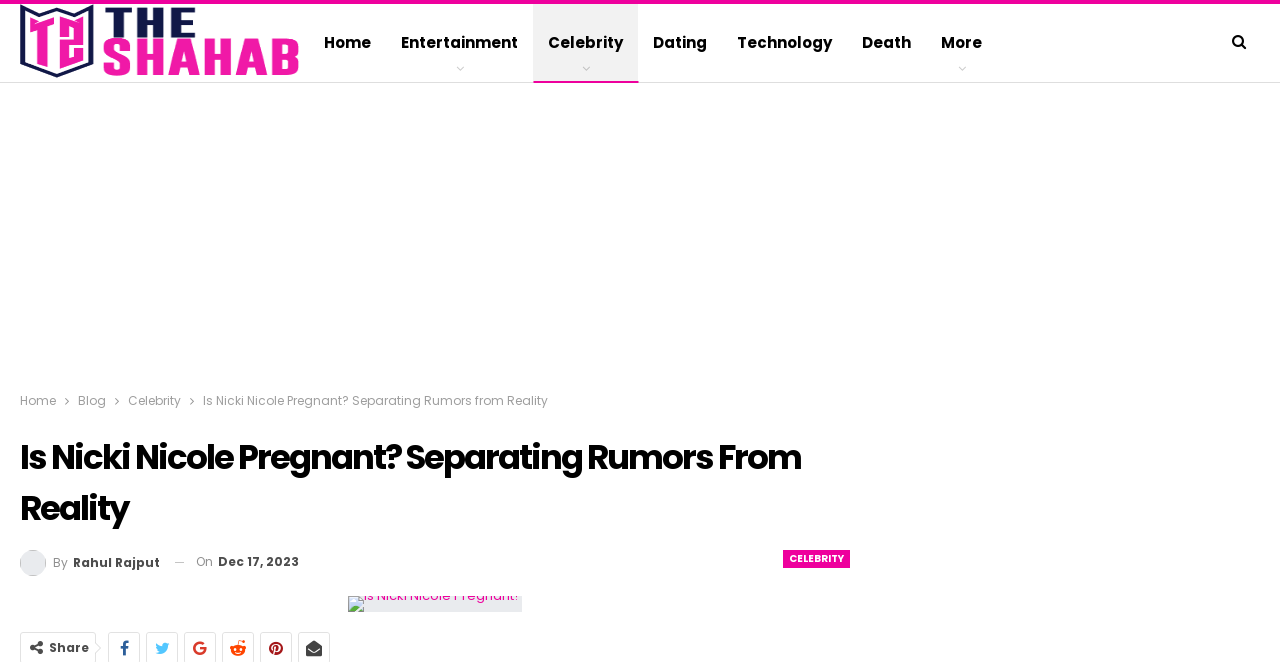Please locate the bounding box coordinates of the element that needs to be clicked to achieve the following instruction: "Check the publication date". The coordinates should be four float numbers between 0 and 1, i.e., [left, top, right, bottom].

[0.153, 0.835, 0.234, 0.861]